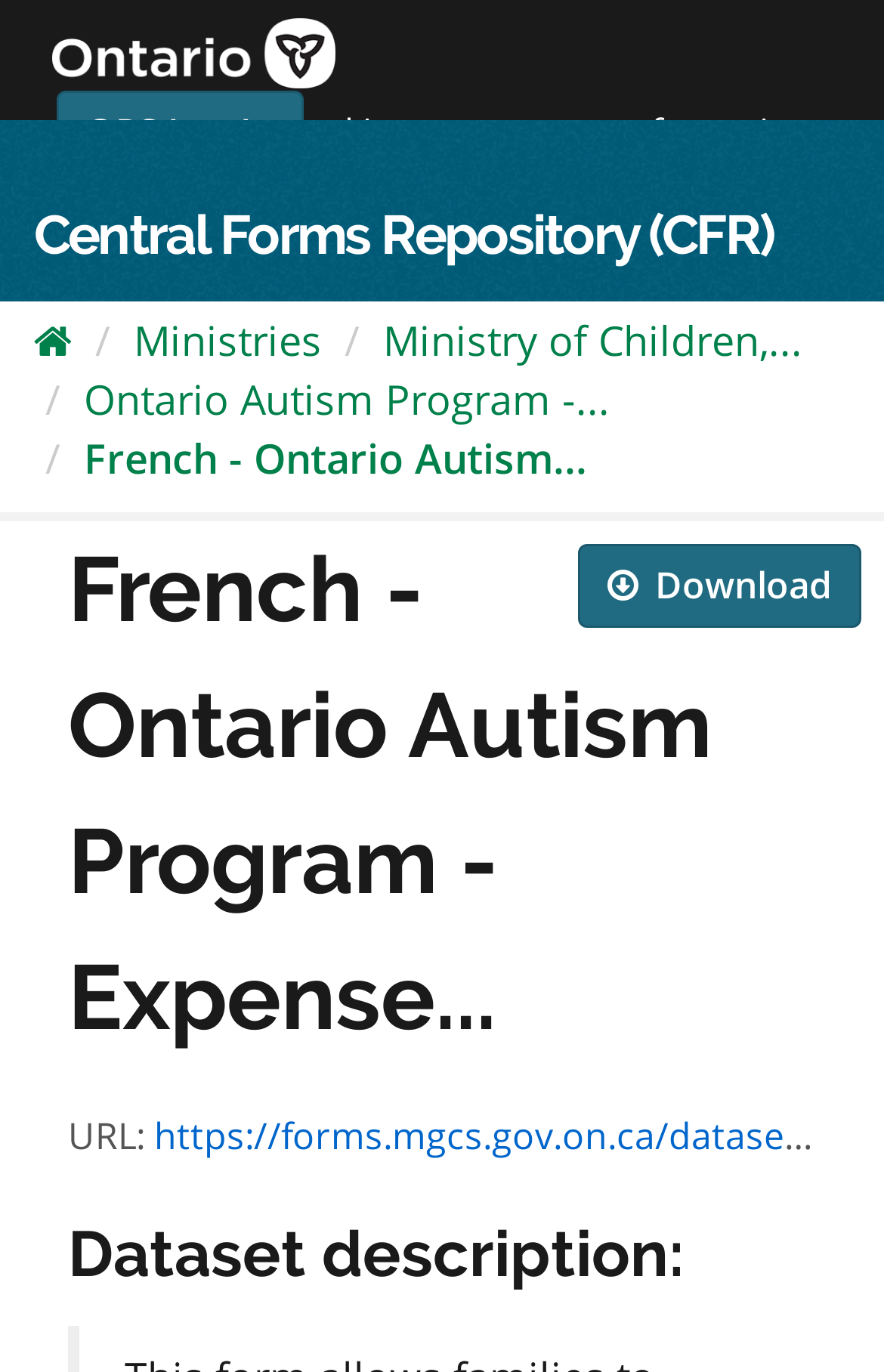Identify and provide the main heading of the webpage.

Central Forms Repository (CFR)